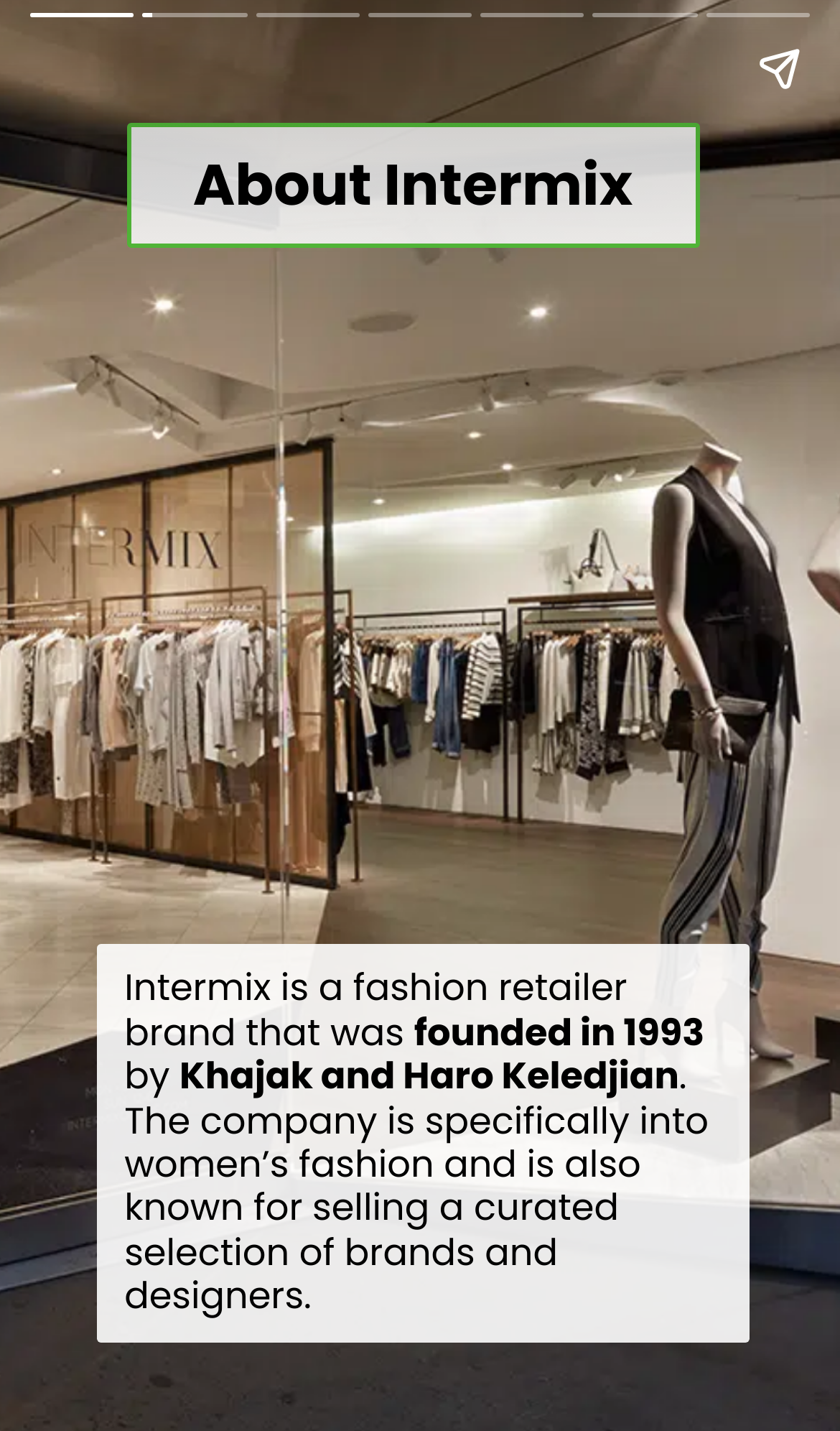Find the bounding box coordinates of the UI element according to this description: "aria-label="Share story"".

[0.867, 0.012, 0.99, 0.084]